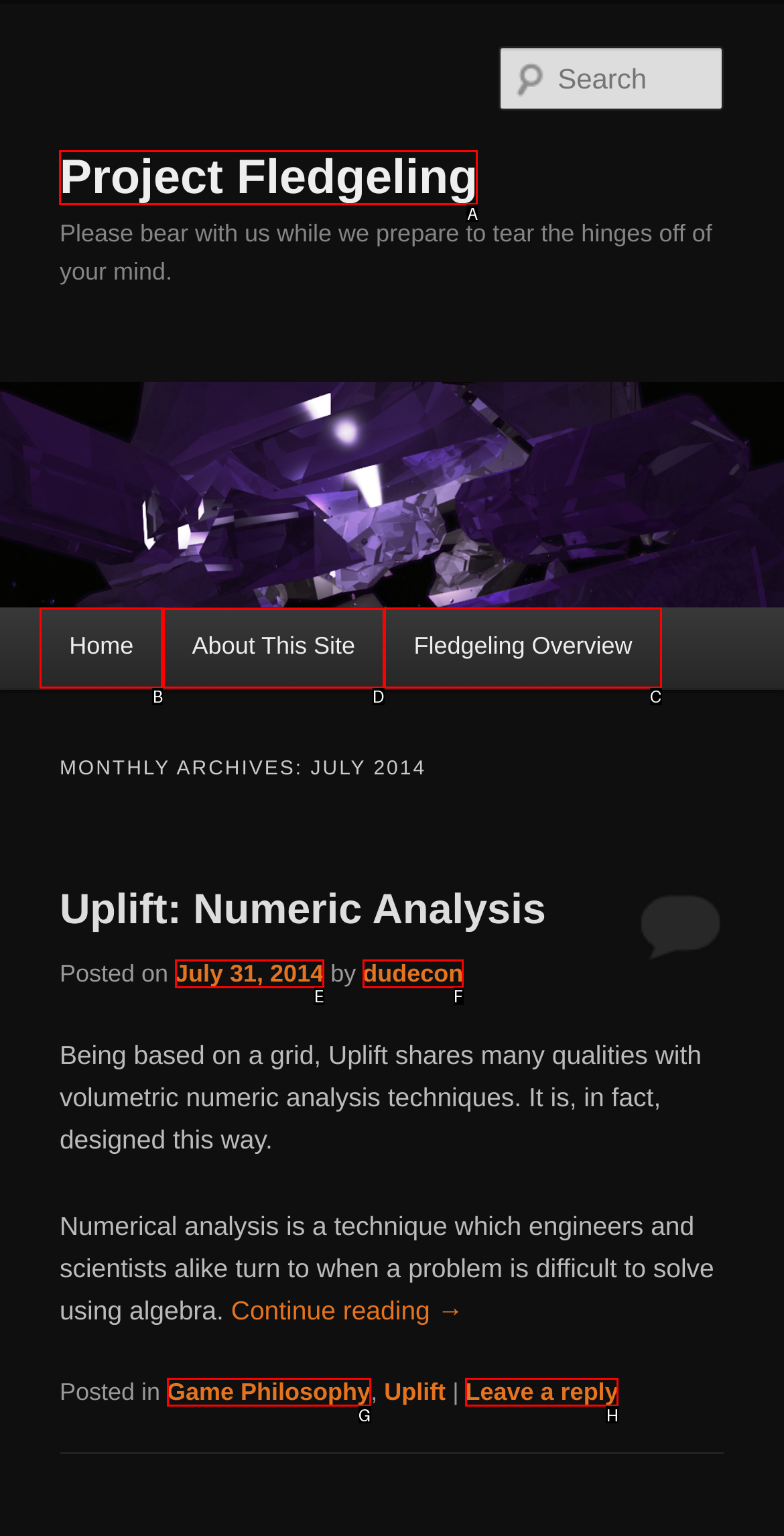Point out the option that needs to be clicked to fulfill the following instruction: Scroll to the top
Answer with the letter of the appropriate choice from the listed options.

None